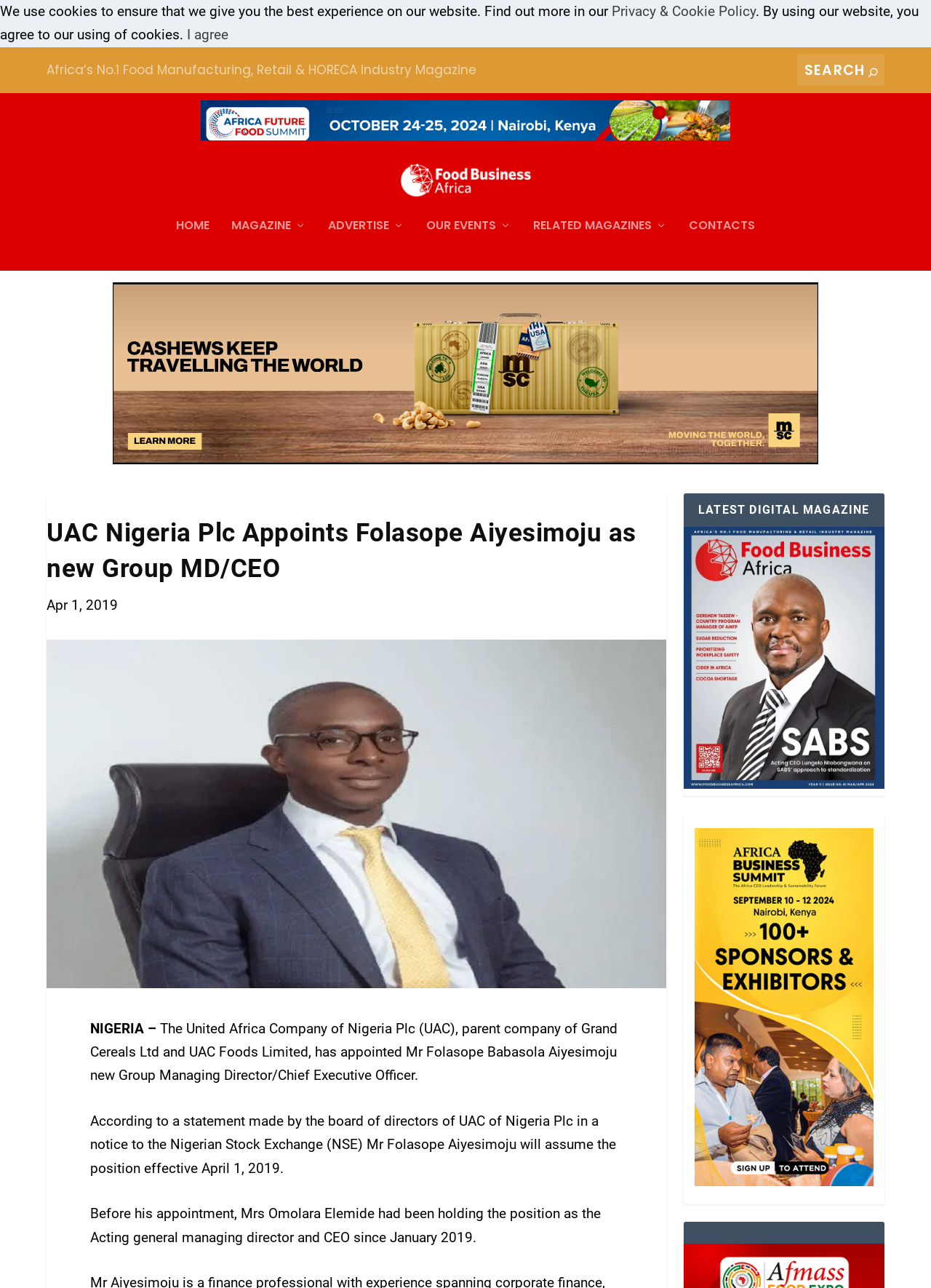Explain the webpage's layout and main content in detail.

The webpage is about Food Business Africa Magazine, with a prominent heading "UAC Nigeria Plc Appoints Folasope Aiyesimoju as new Group MD/CEO" at the top center of the page. Below this heading, there is a date "Apr 1, 2019" and an image related to the news article. 

The news article itself is divided into several paragraphs, describing the appointment of Mr Folasope Babasola Aiyesimoju as the new Group Managing Director/Chief Executive Officer of UAC Nigeria Plc. The text provides details about the appointment, including the effective date and the previous acting general managing director and CEO.

At the top of the page, there is a cookie policy notification with a link to the "Privacy & Cookie Policy" and an "I agree" button. Above this notification, there is a search bar with a search icon on the right side. 

On the top left side of the page, there is a link to "Africa’s No.1 Food Manufacturing, Retail & HORECA Industry Magazine" and a logo of Food Business Africa Magazine. Below these elements, there are several navigation links, including "HOME", "MAGAZINE", "ADVERTISE", "OUR EVENTS", "RELATED MAGAZINES", and "CONTACTS".

On the right side of the page, there is an advertisement with an image, and below it, there is a section titled "LATEST DIGITAL MAGAZINE" with a link and an image. Further down, there is another advertisement with an image.